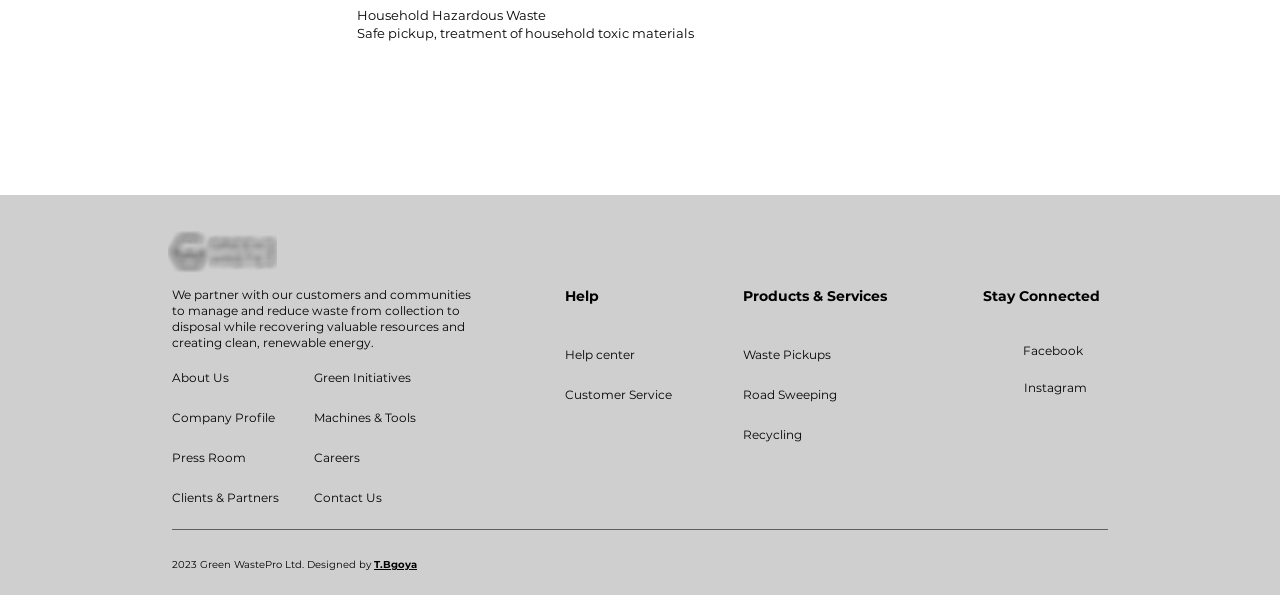Please identify the bounding box coordinates of the element I should click to complete this instruction: 'Learn about waste management companies in Tanzania'. The coordinates should be given as four float numbers between 0 and 1, like this: [left, top, right, bottom].

[0.131, 0.385, 0.216, 0.461]